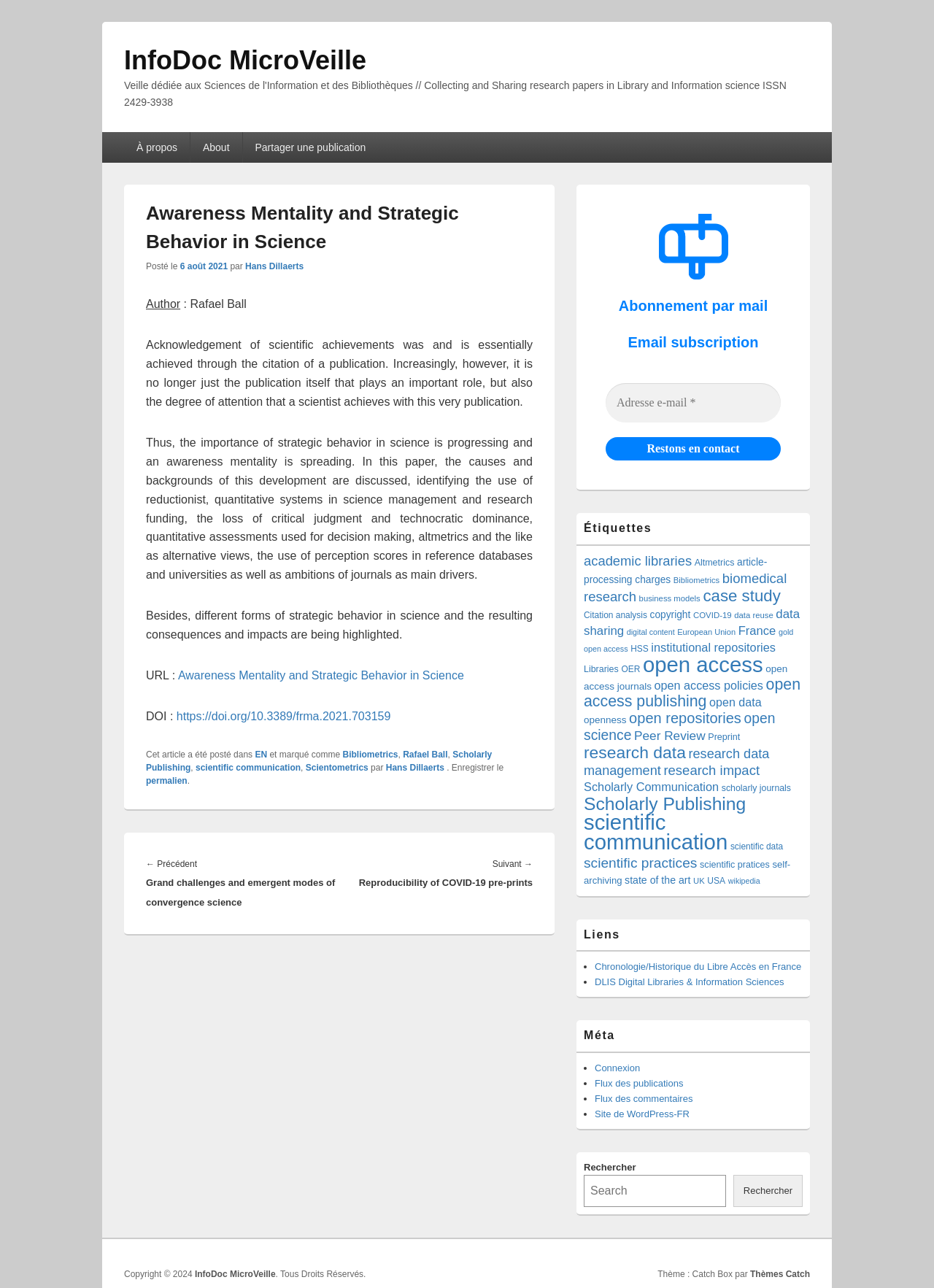Extract the bounding box coordinates of the UI element described by: "Partager une publication". The coordinates should include four float numbers ranging from 0 to 1, e.g., [left, top, right, bottom].

[0.26, 0.103, 0.405, 0.127]